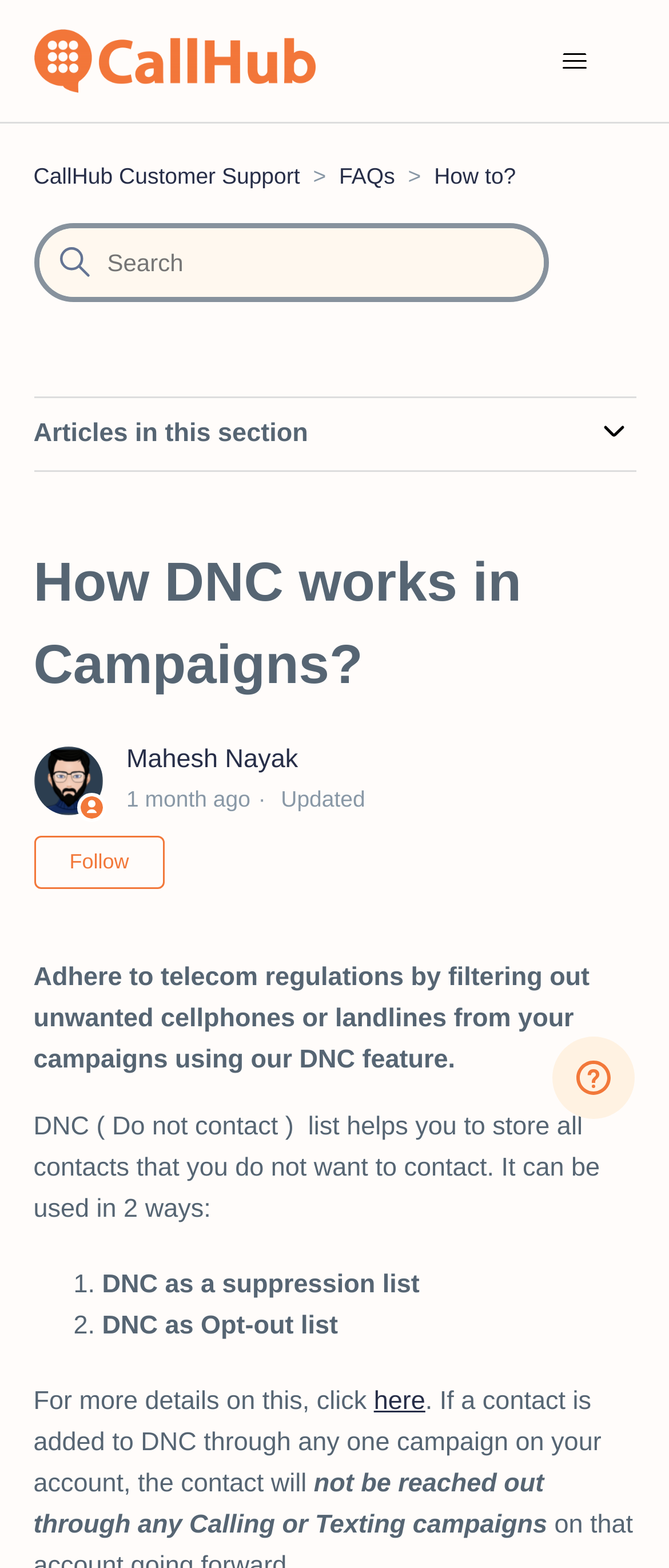Using a single word or phrase, answer the following question: 
What is the purpose of the DNC feature?

Filter unwanted contacts